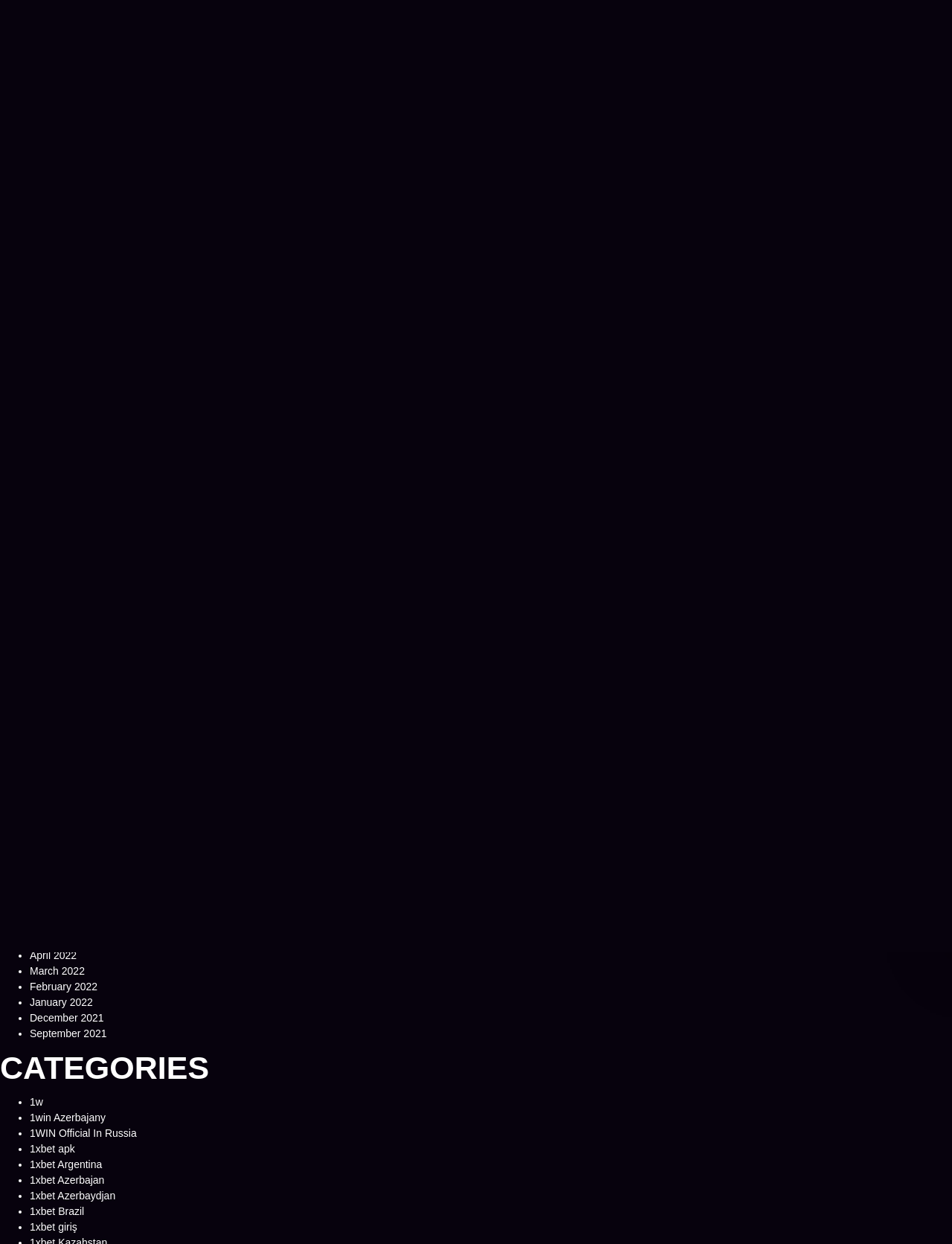Find the bounding box coordinates of the element I should click to carry out the following instruction: "Click the 'Search' button".

[0.198, 0.29, 0.37, 0.321]